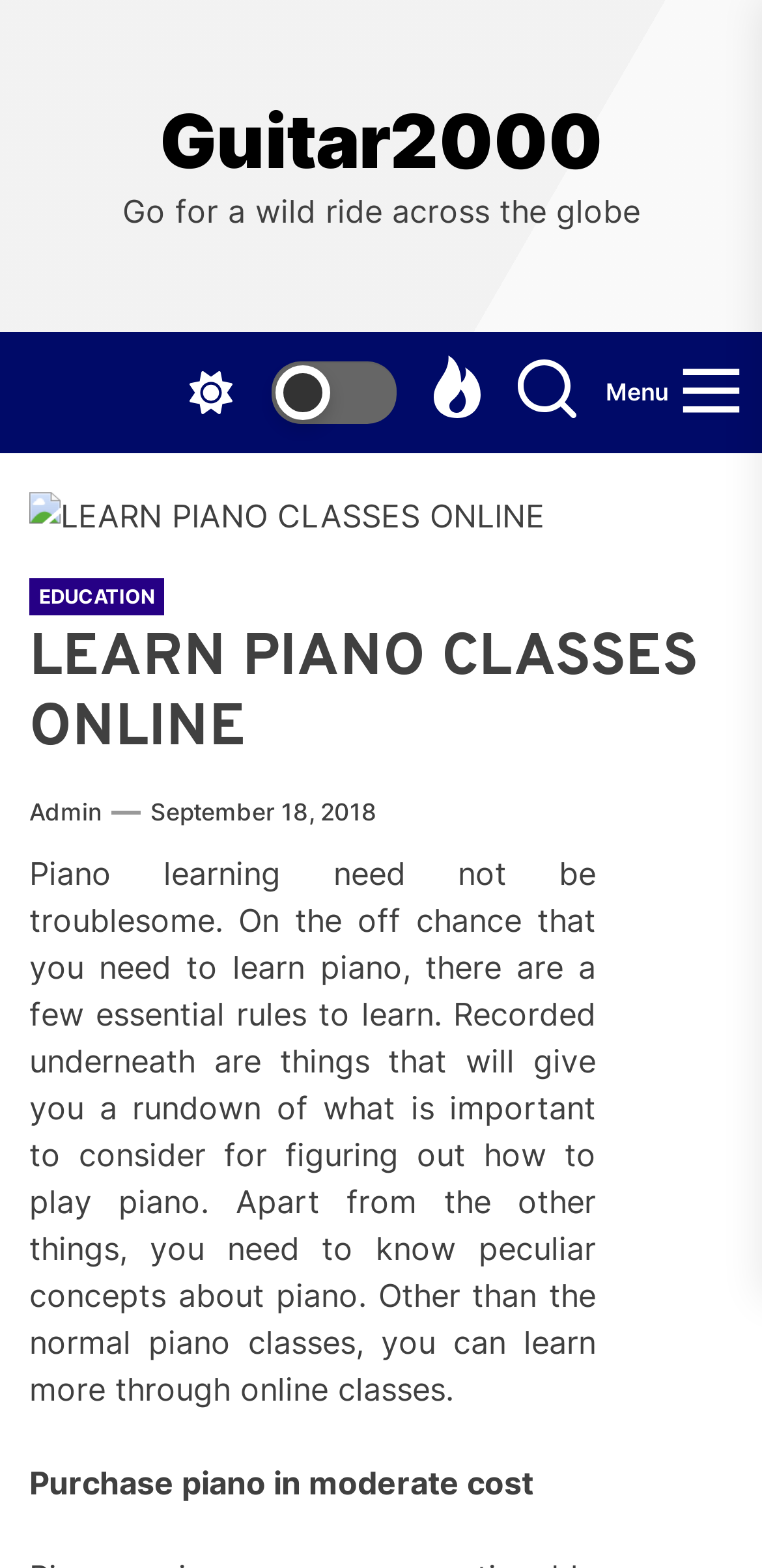Please examine the image and answer the question with a detailed explanation:
Is there a call to action to purchase a piano?

I found a static text element with the text 'Purchase piano in moderate cost', which suggests that there is a call to action to purchase a piano, possibly with a moderate cost or discount.